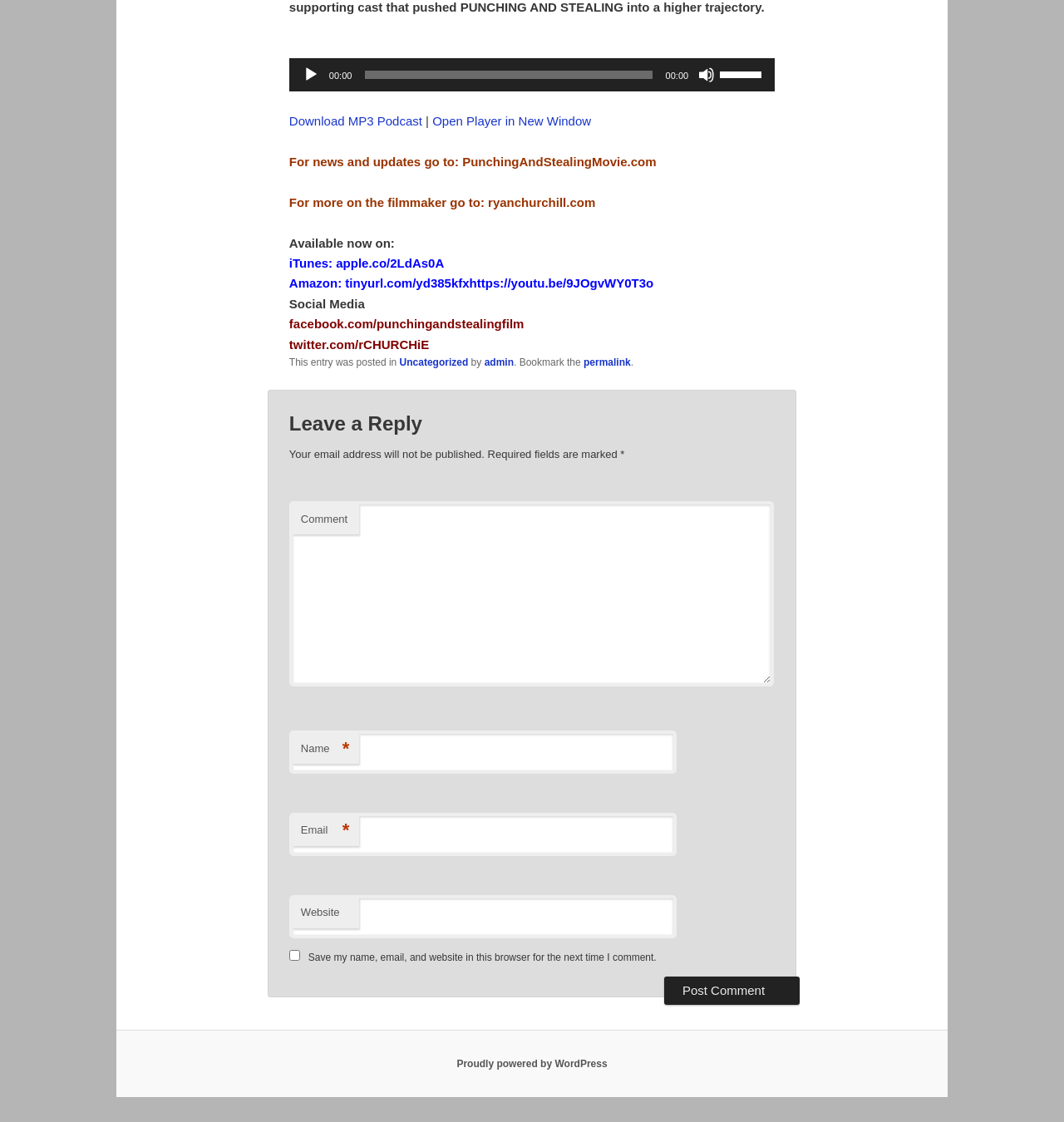Provide the bounding box coordinates for the area that should be clicked to complete the instruction: "Play the audio".

[0.284, 0.06, 0.3, 0.074]